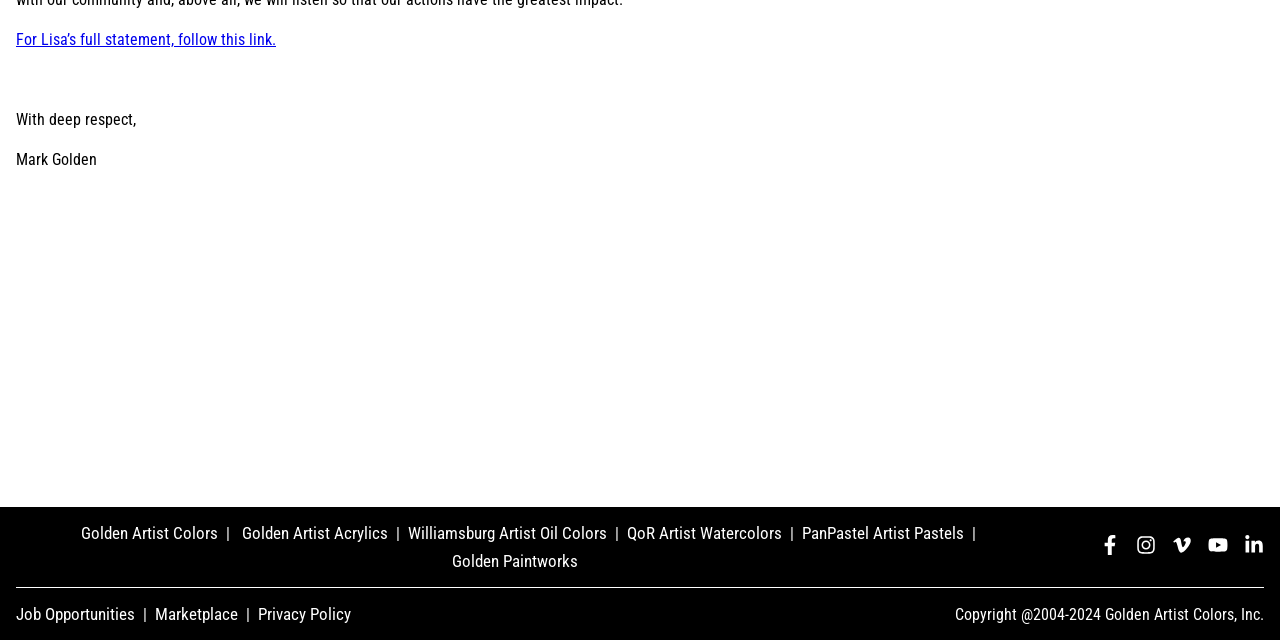Extract the bounding box coordinates for the HTML element that matches this description: "aria-label="Vimeo"". The coordinates should be four float numbers between 0 and 1, i.e., [left, top, right, bottom].

[0.916, 0.836, 0.931, 0.873]